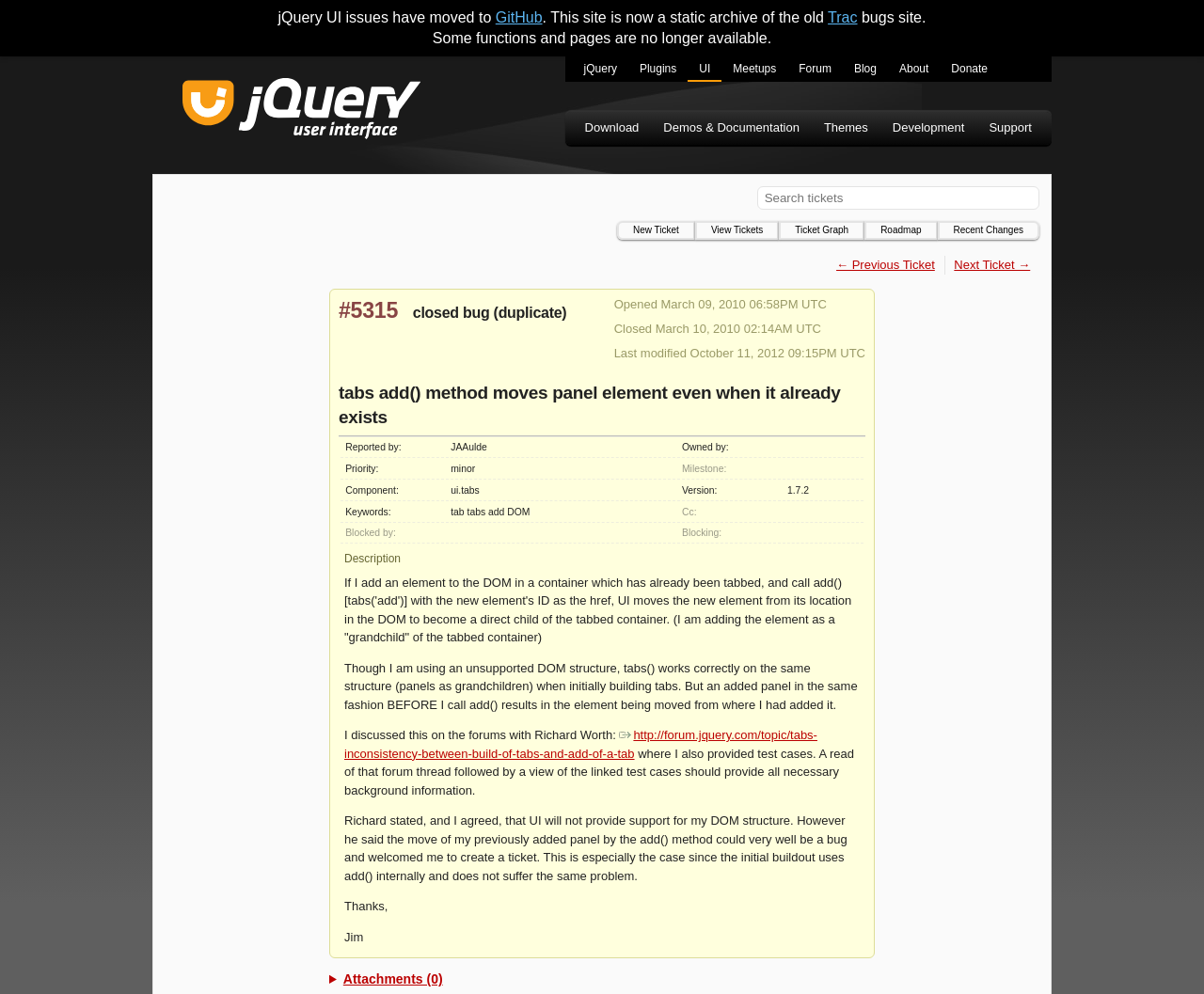Identify and generate the primary title of the webpage.

tabs add() method moves panel element even when it already exists